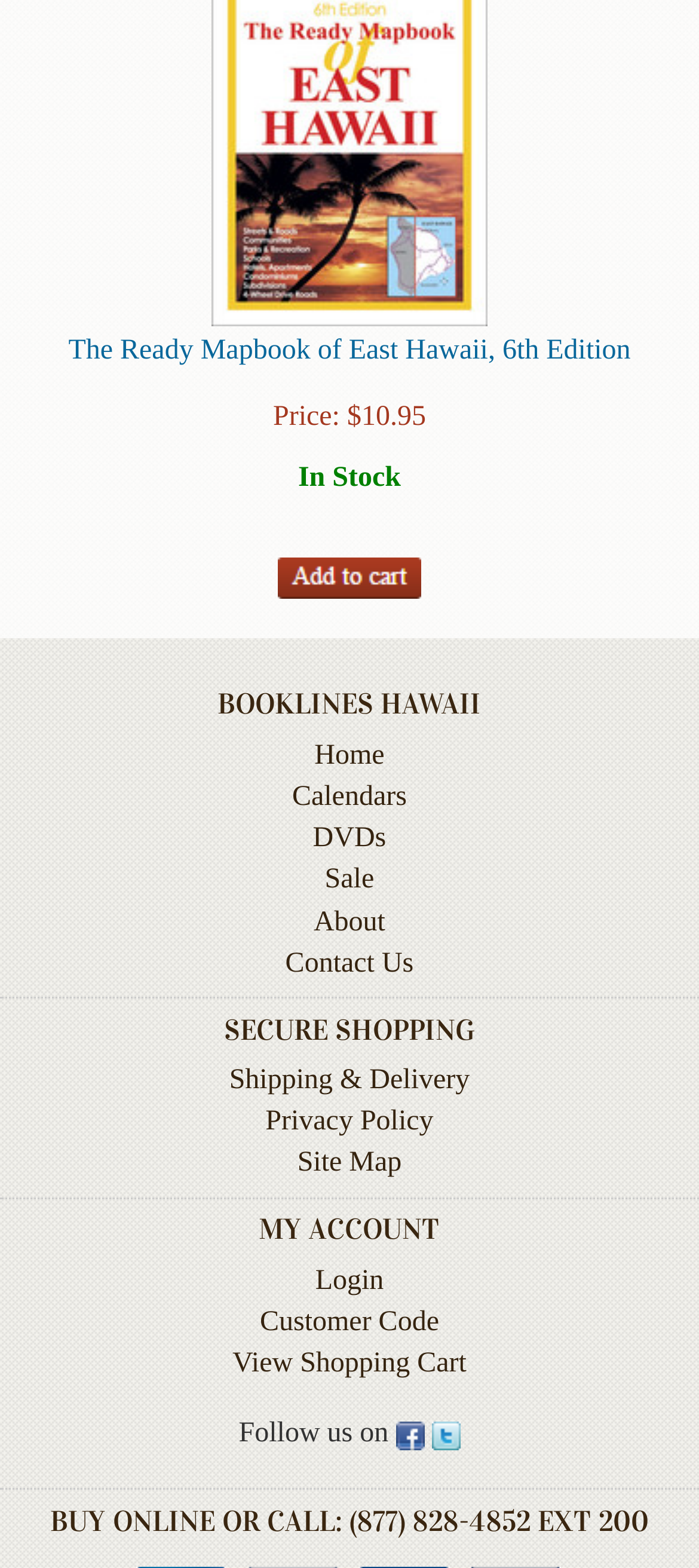Specify the bounding box coordinates of the area that needs to be clicked to achieve the following instruction: "View Wish List".

[0.013, 0.017, 0.051, 0.088]